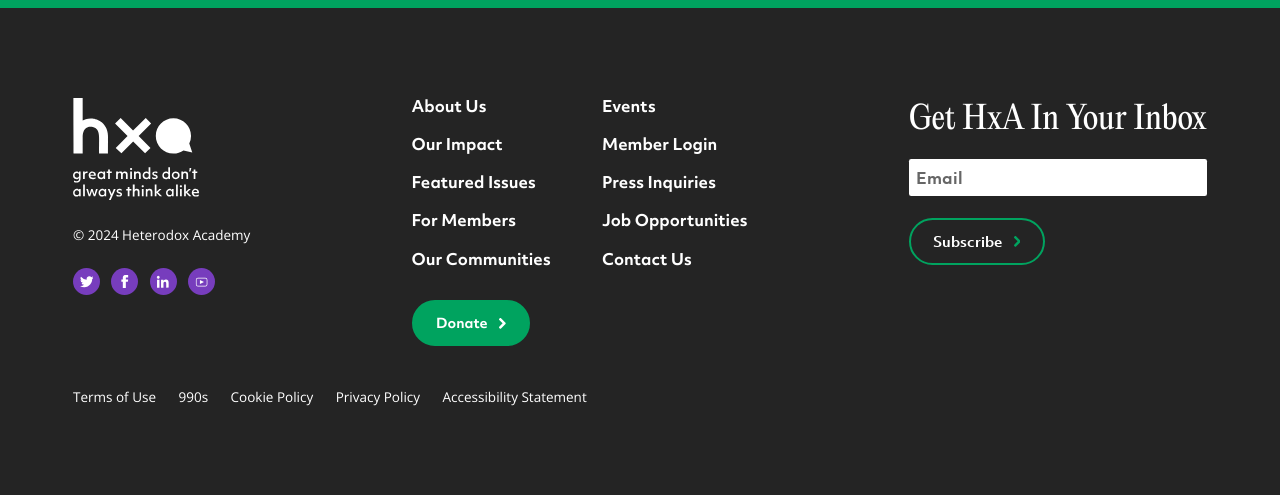Using the format (top-left x, top-left y, bottom-right x, bottom-right y), and given the element description, identify the bounding box coordinates within the screenshot: parent_node: Email name="email" placeholder="Email"

[0.71, 0.322, 0.943, 0.396]